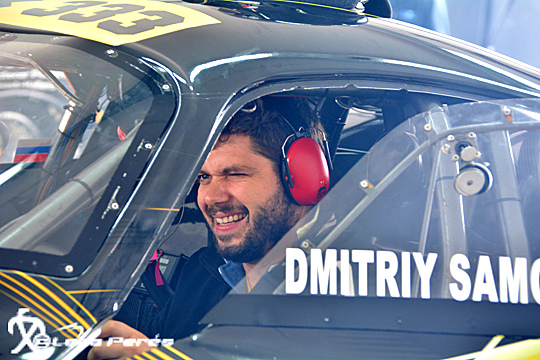From the image, can you give a detailed response to the question below:
In which class will Dmitriy Samorukov participate in the EDRS Championship?

According to the caption, Dmitriy Samorukov is preparing to participate in the EDRS Championship in the Top Doorslammer class, which suggests that he will be competing in a specific category of drag racing.